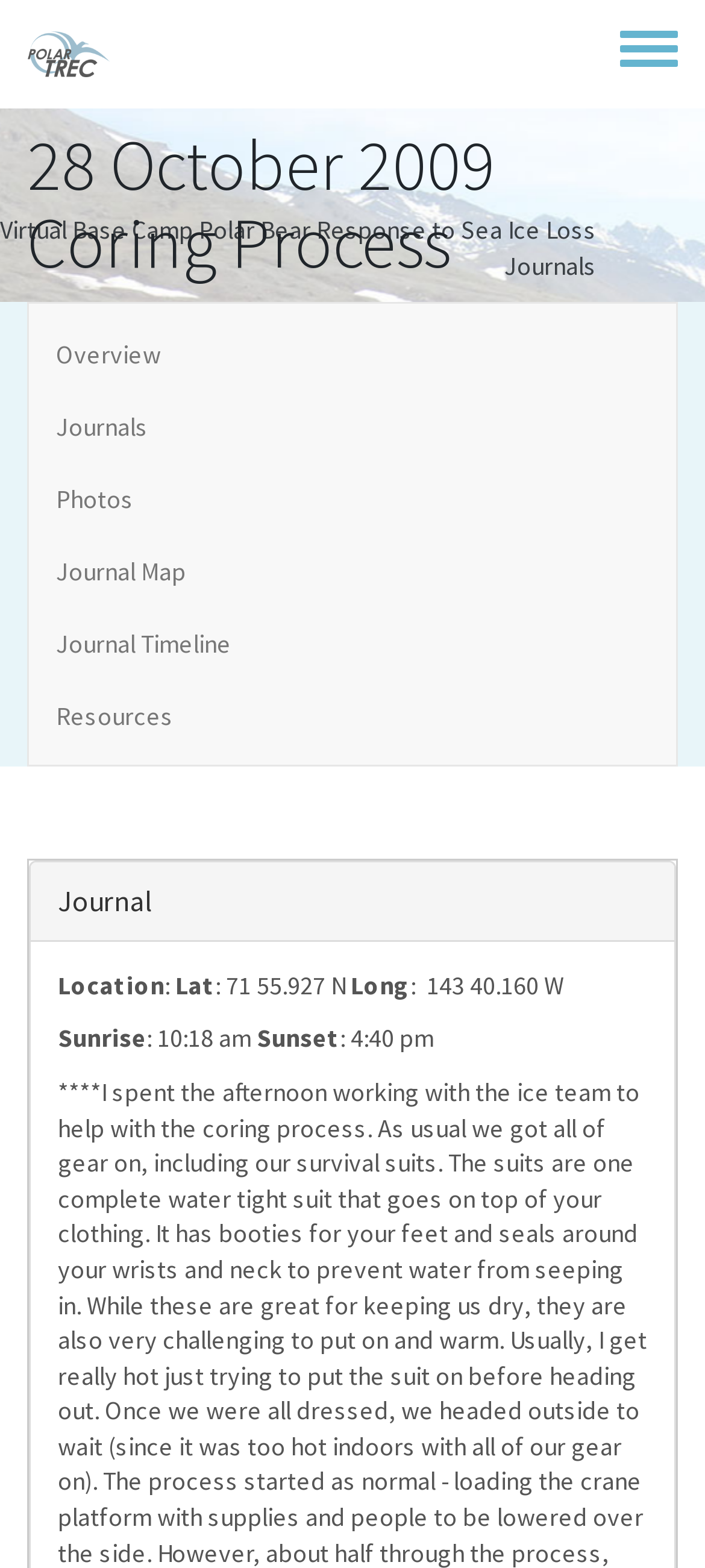Please identify the bounding box coordinates of the area that needs to be clicked to fulfill the following instruction: "Click on the 'Home' link."

[0.038, 0.0, 0.157, 0.069]